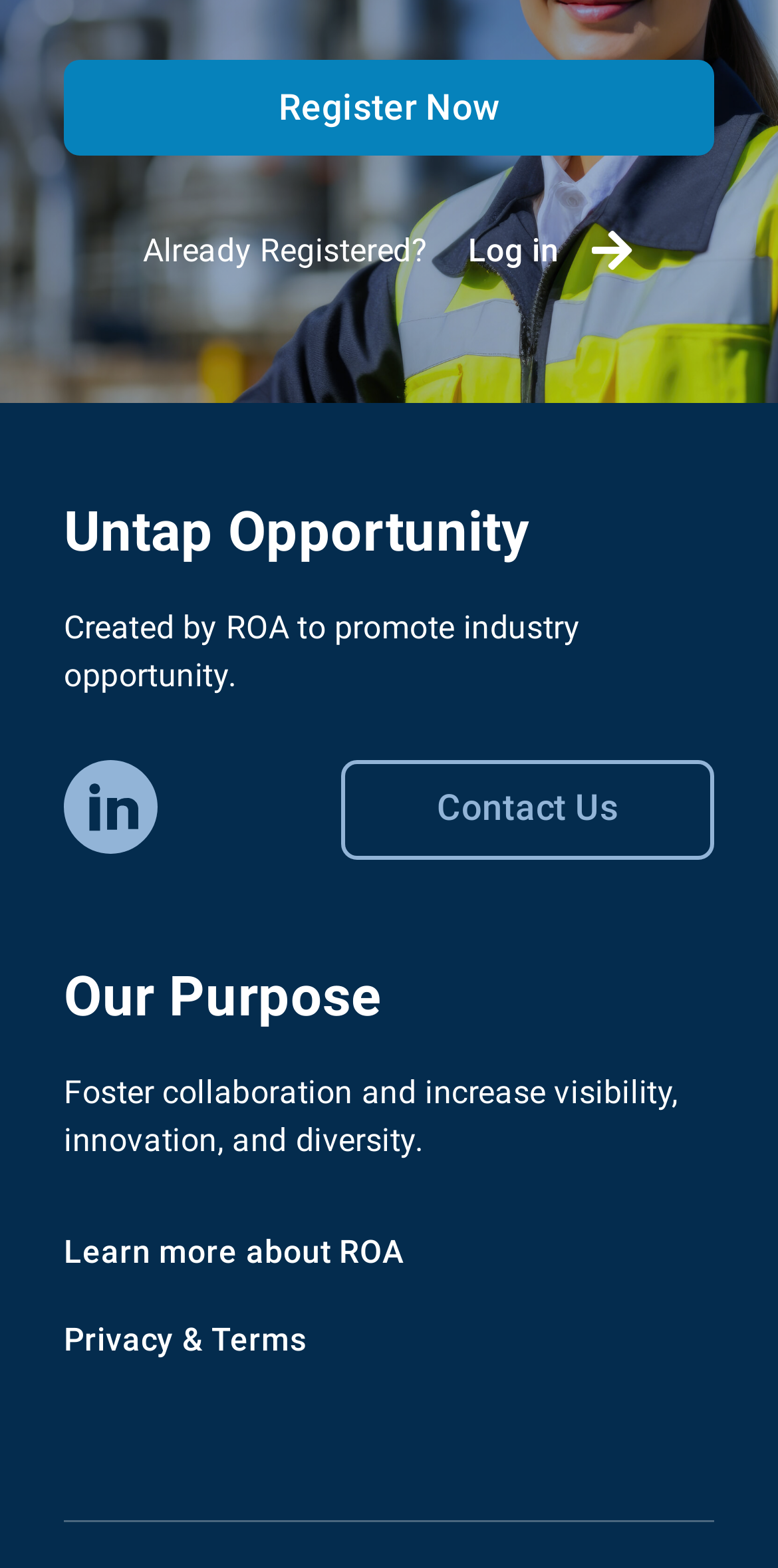Please specify the bounding box coordinates in the format (top-left x, top-left y, bottom-right x, bottom-right y), with values ranging from 0 to 1. Identify the bounding box for the UI component described as follows: Learn more about ROA

[0.082, 0.787, 0.521, 0.811]